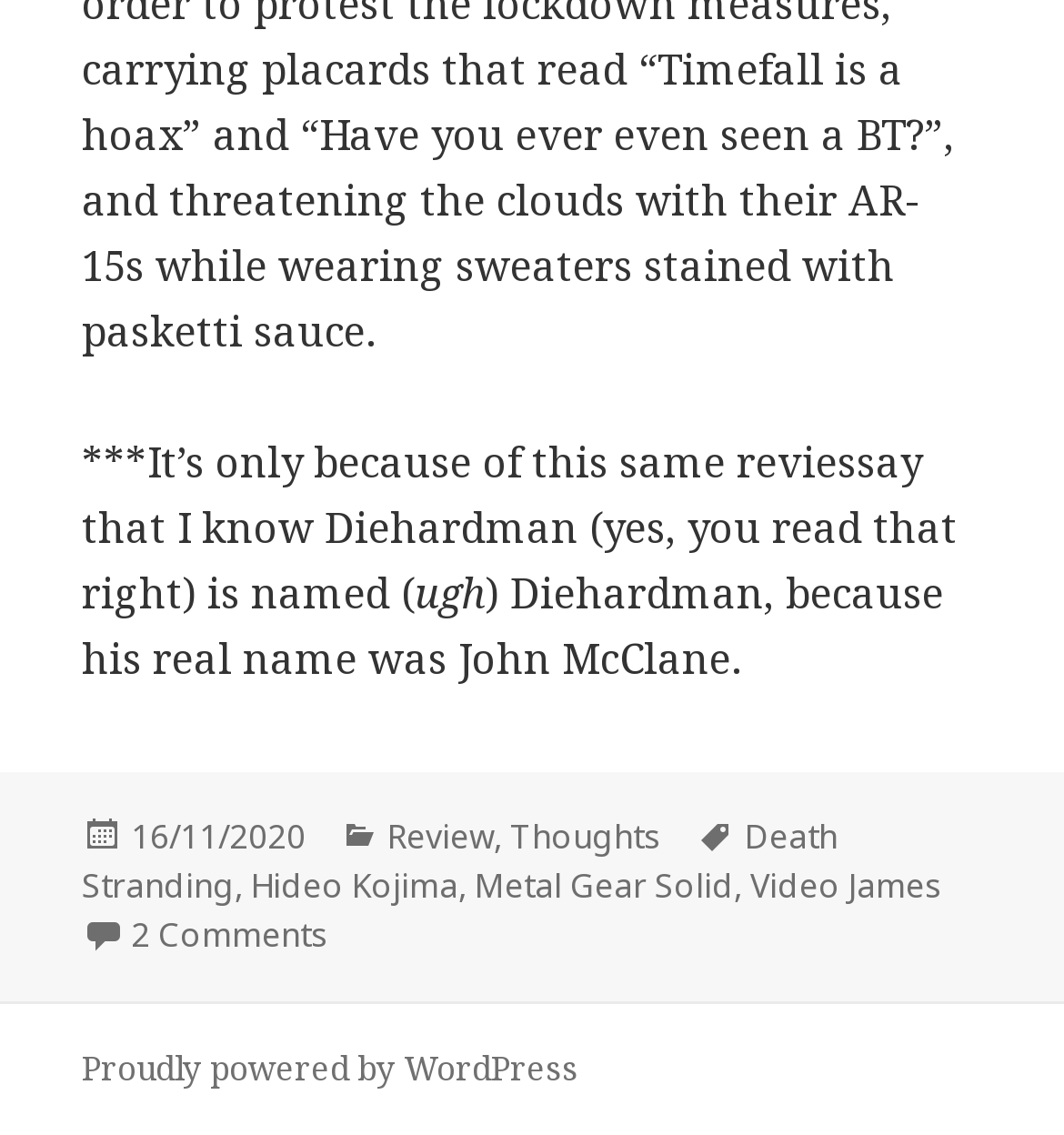What is the name of the person mentioned in the article?
Please provide a single word or phrase based on the screenshot.

John McClane